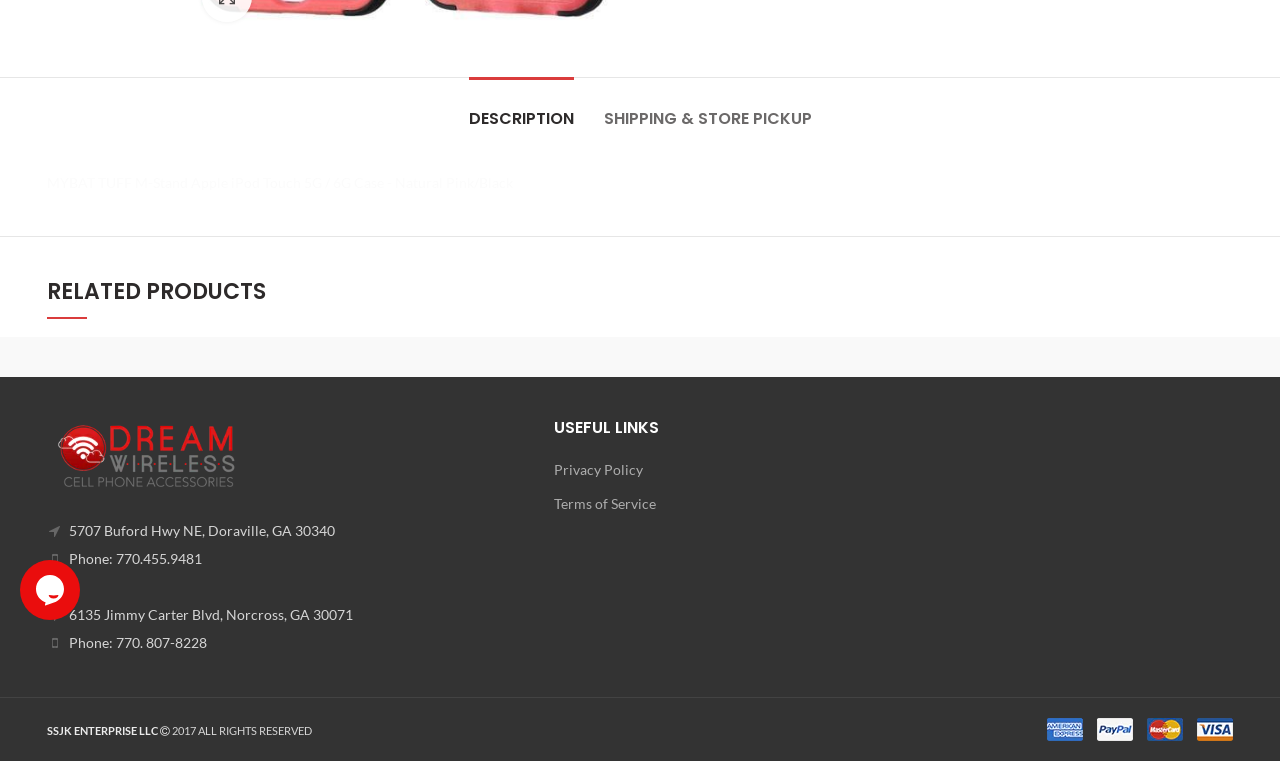From the element description Shipping & Store Pickup, predict the bounding box coordinates of the UI element. The coordinates must be specified in the format (top-left x, top-left y, bottom-right x, bottom-right y) and should be within the 0 to 1 range.

[0.471, 0.102, 0.634, 0.184]